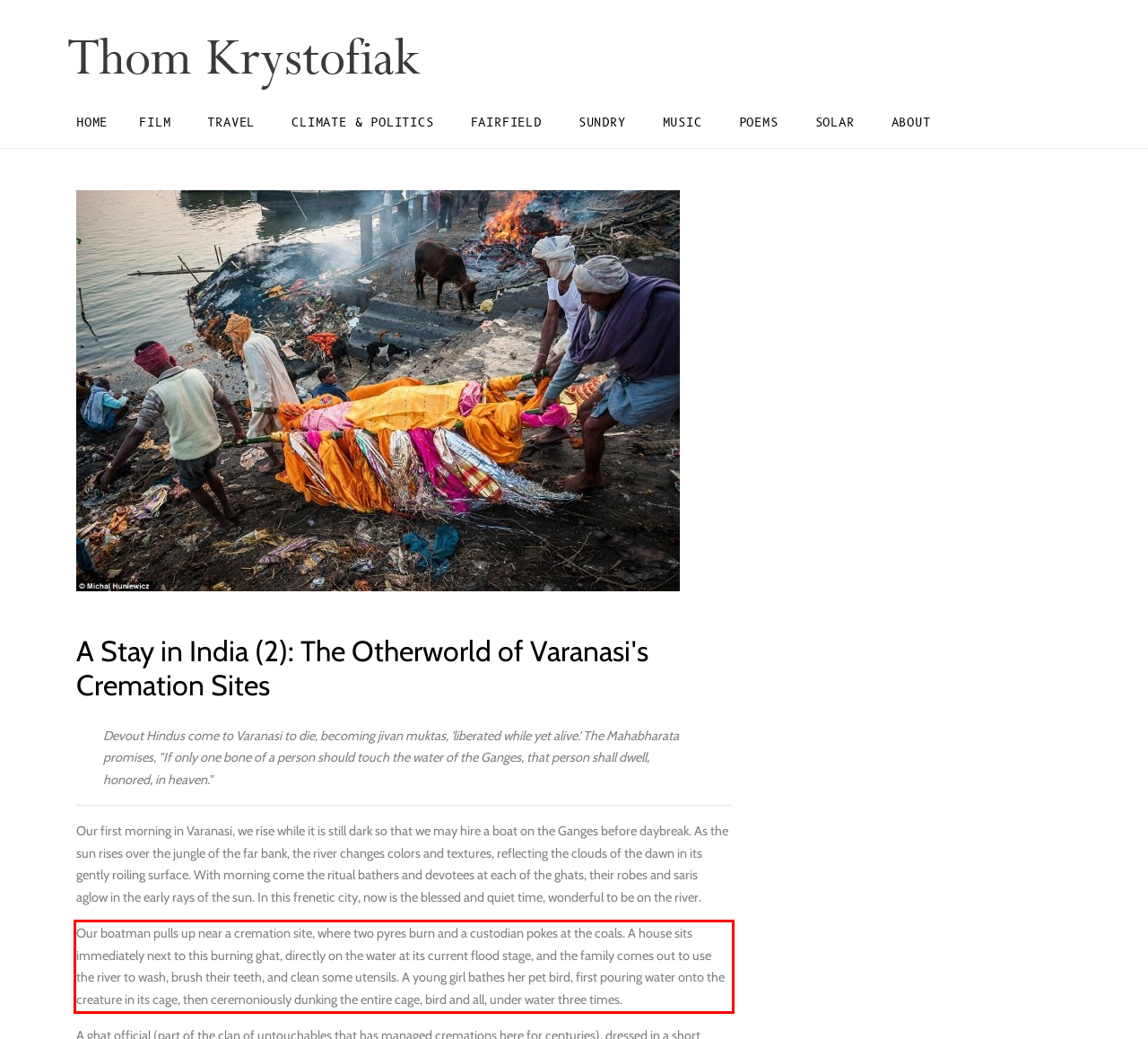You have a screenshot of a webpage with a UI element highlighted by a red bounding box. Use OCR to obtain the text within this highlighted area.

Our boatman pulls up near a cremation site, where two pyres burn and a custodian pokes at the coals. A house sits immediately next to this burning ghat, directly on the water at its current flood stage, and the family comes out to use the river to wash, brush their teeth, and clean some utensils. A young girl bathes her pet bird, first pouring water onto the creature in its cage, then ceremoniously dunking the entire cage, bird and all, under water three times.